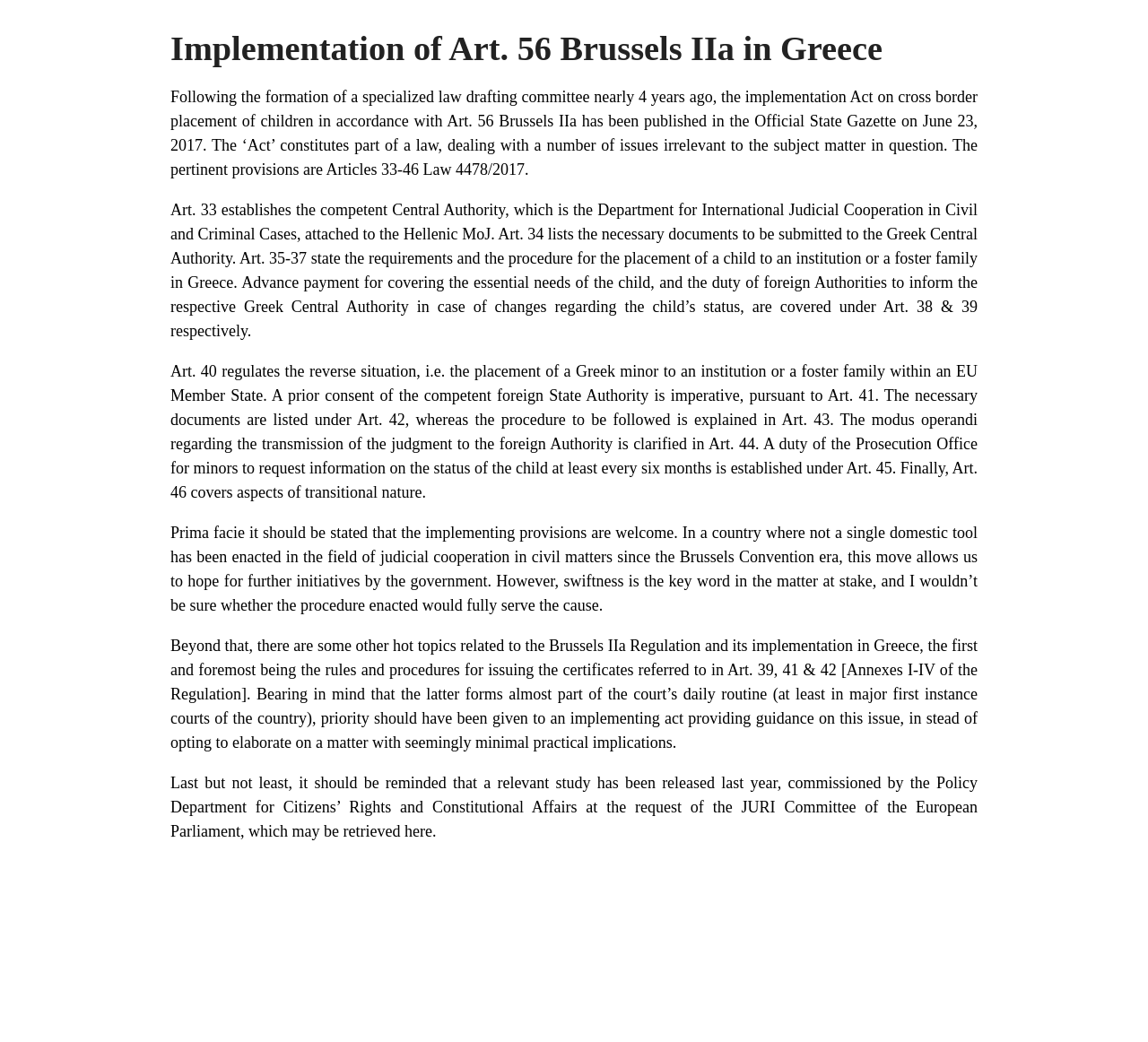From the image, can you give a detailed response to the question below:
What is the duty of foreign Authorities according to Art. 39?

The webpage states that Art. 39 covers the duty of foreign Authorities to inform the respective Greek Central Authority in case of changes regarding the child’s status.